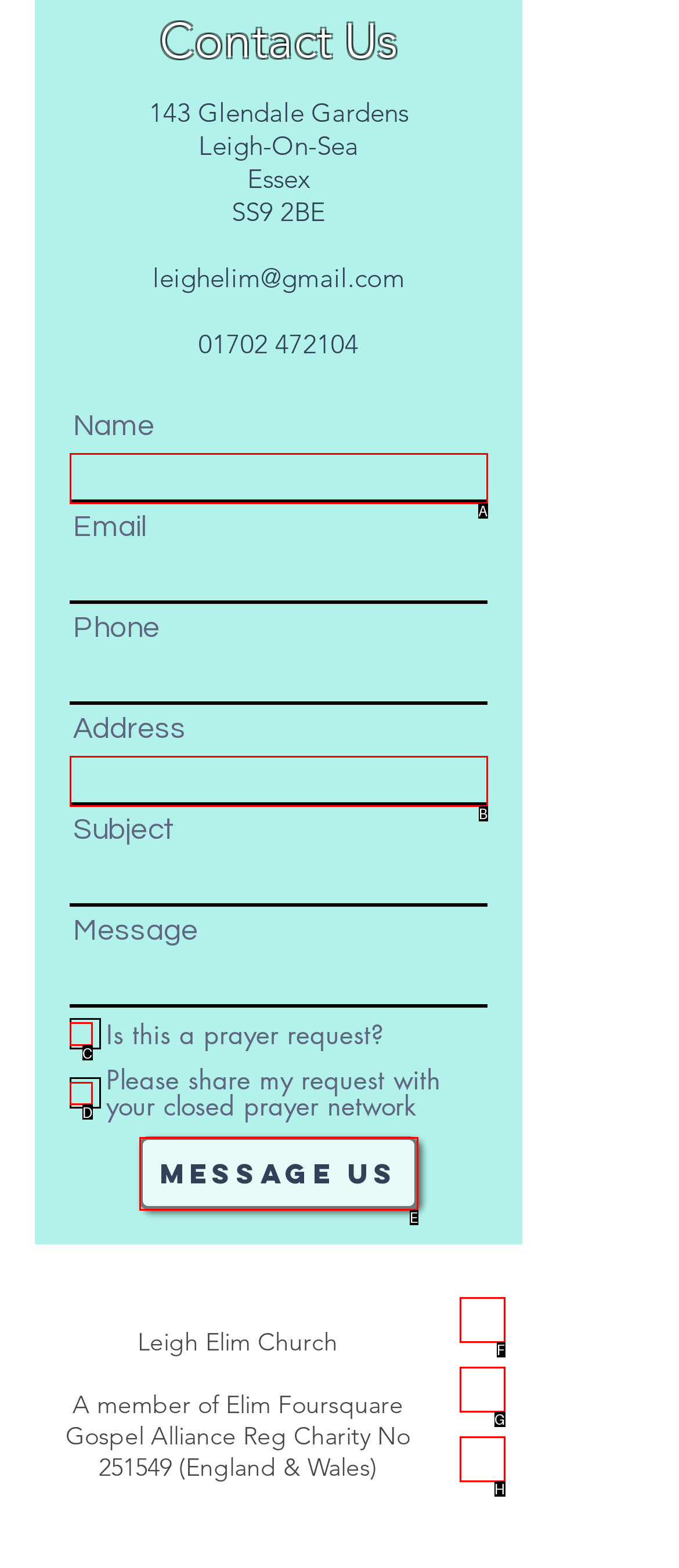Select the HTML element that should be clicked to accomplish the task: Check 'Is this a prayer request?' checkbox Reply with the corresponding letter of the option.

C